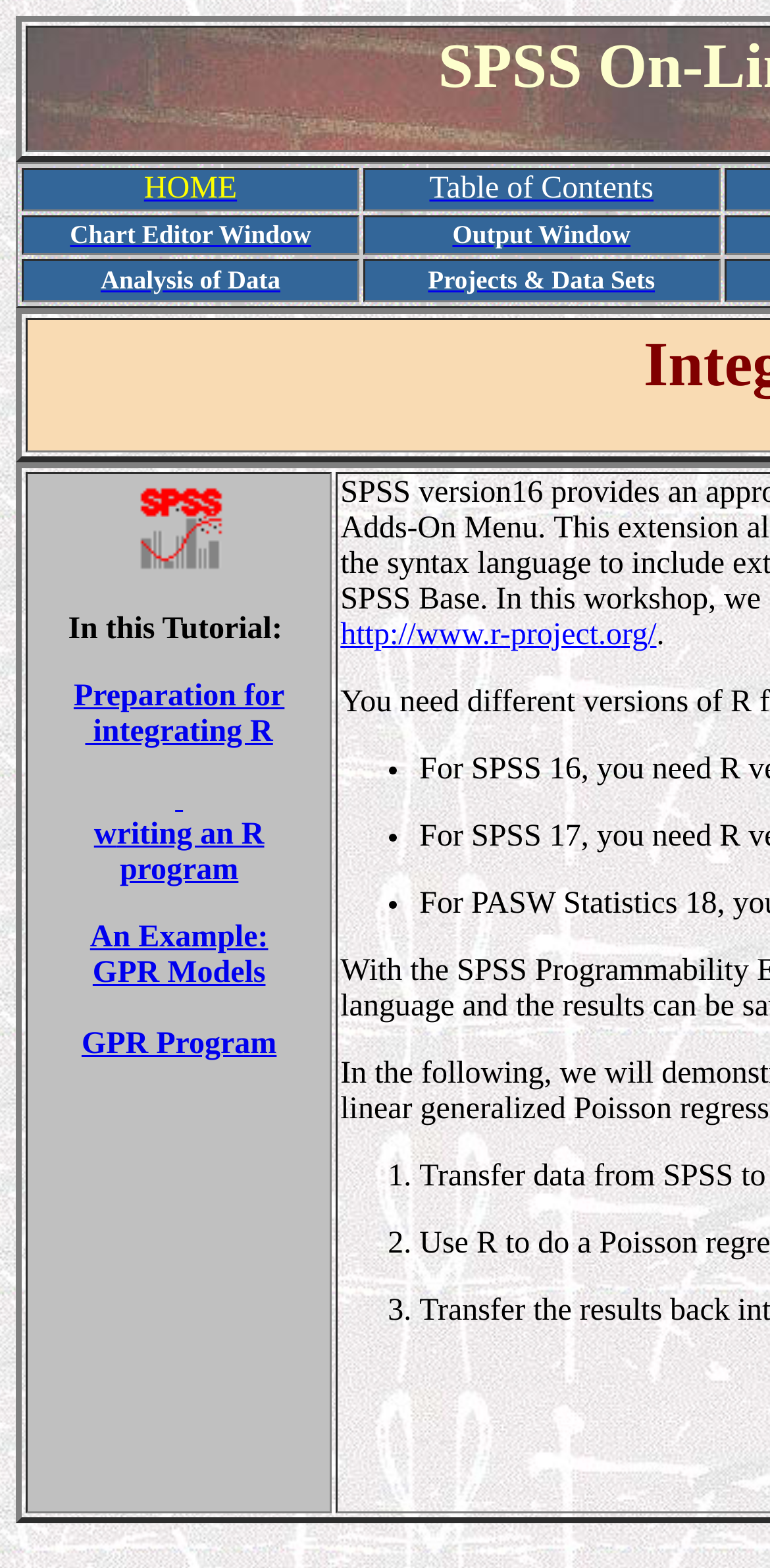Determine the coordinates of the bounding box that should be clicked to complete the instruction: "Check the departmental calendar". The coordinates should be represented by four float numbers between 0 and 1: [left, top, right, bottom].

None